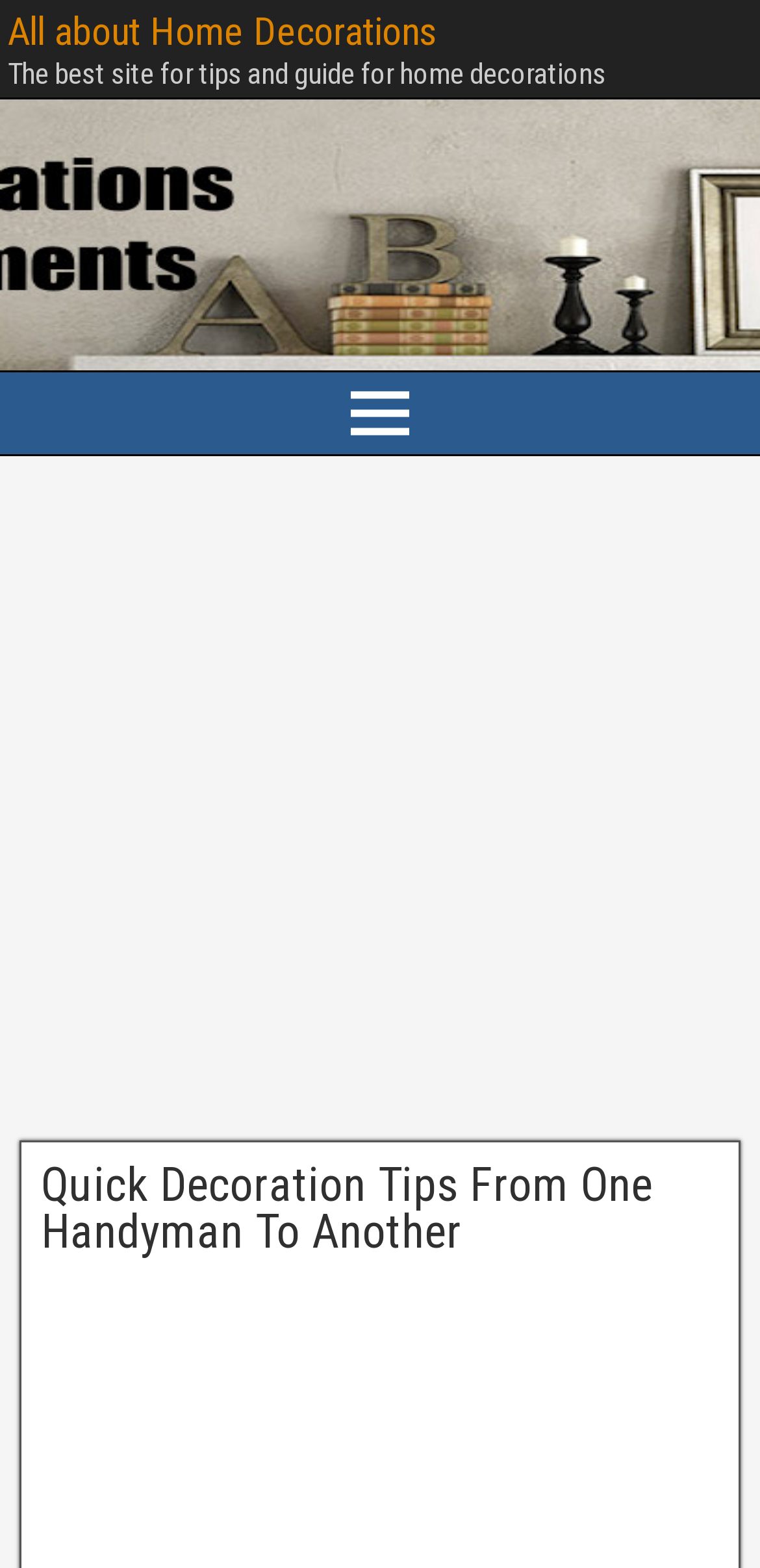Offer a meticulous caption that includes all visible features of the webpage.

The webpage is about home decorations, with a focus on providing tips and guides. At the top, there is a heading that reads "All about Home Decorations" which is also a clickable link. Below this heading, there is a brief description that says "The best site for tips and guide for home decorations".

On the left side of the page, there is a main menu navigation section that spans about a quarter of the page's height. Within this section, there is a button with an icon represented by "\uf419".

The majority of the page is occupied by an iframe that takes up almost the entire page, which is labeled as an "Advertisement". Above this iframe, there is a header section that contains a heading that reads "Quick Decoration Tips From One Handyman To Another", which is also a clickable link. This heading is positioned near the top-right corner of the page.